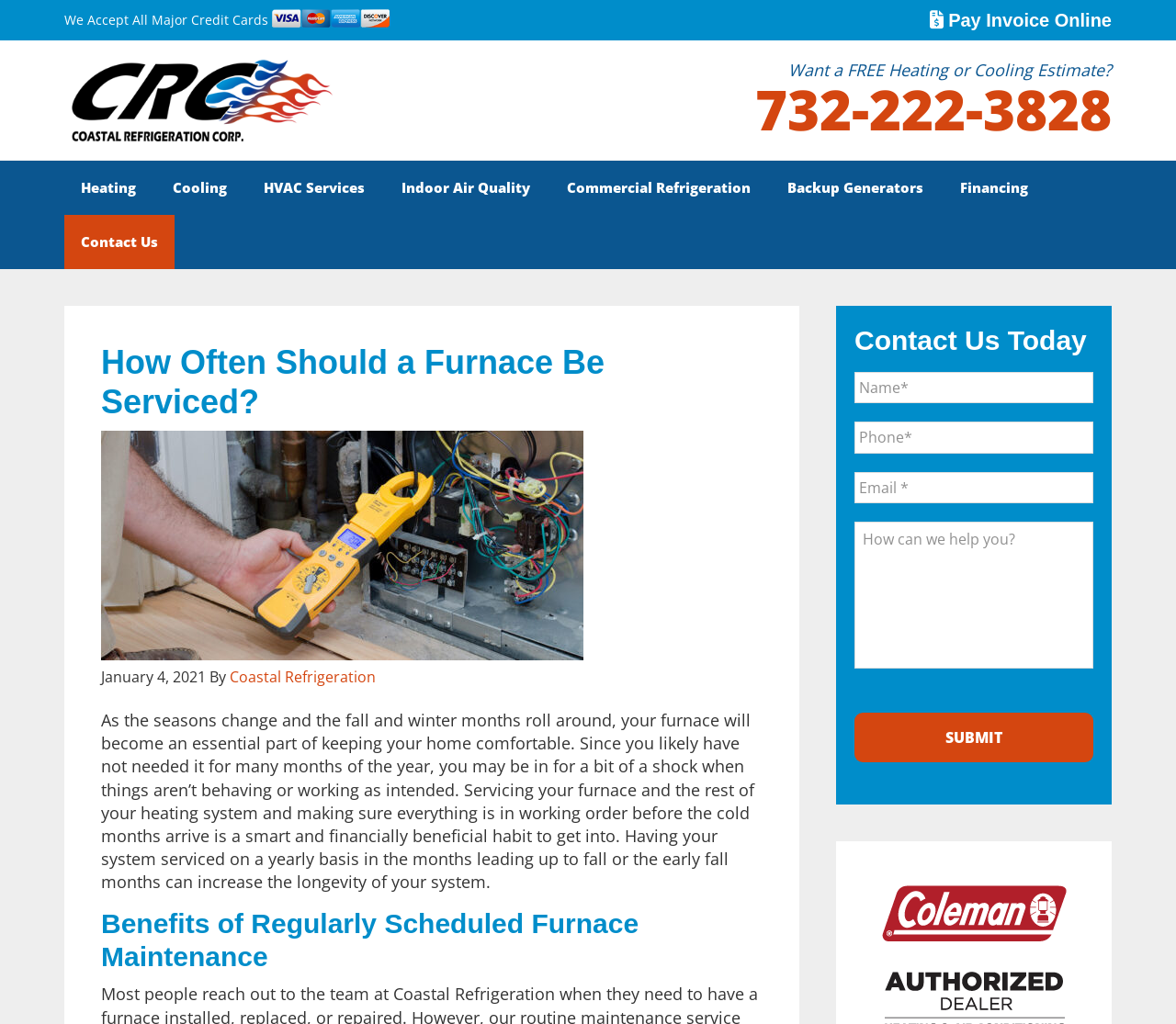Refer to the image and answer the question with as much detail as possible: What is the name of the company providing furnace repair services?

I found the company name by looking at the top-left corner of the webpage, where it says 'Coastal Refrigeration Corp.' in a prominent font.